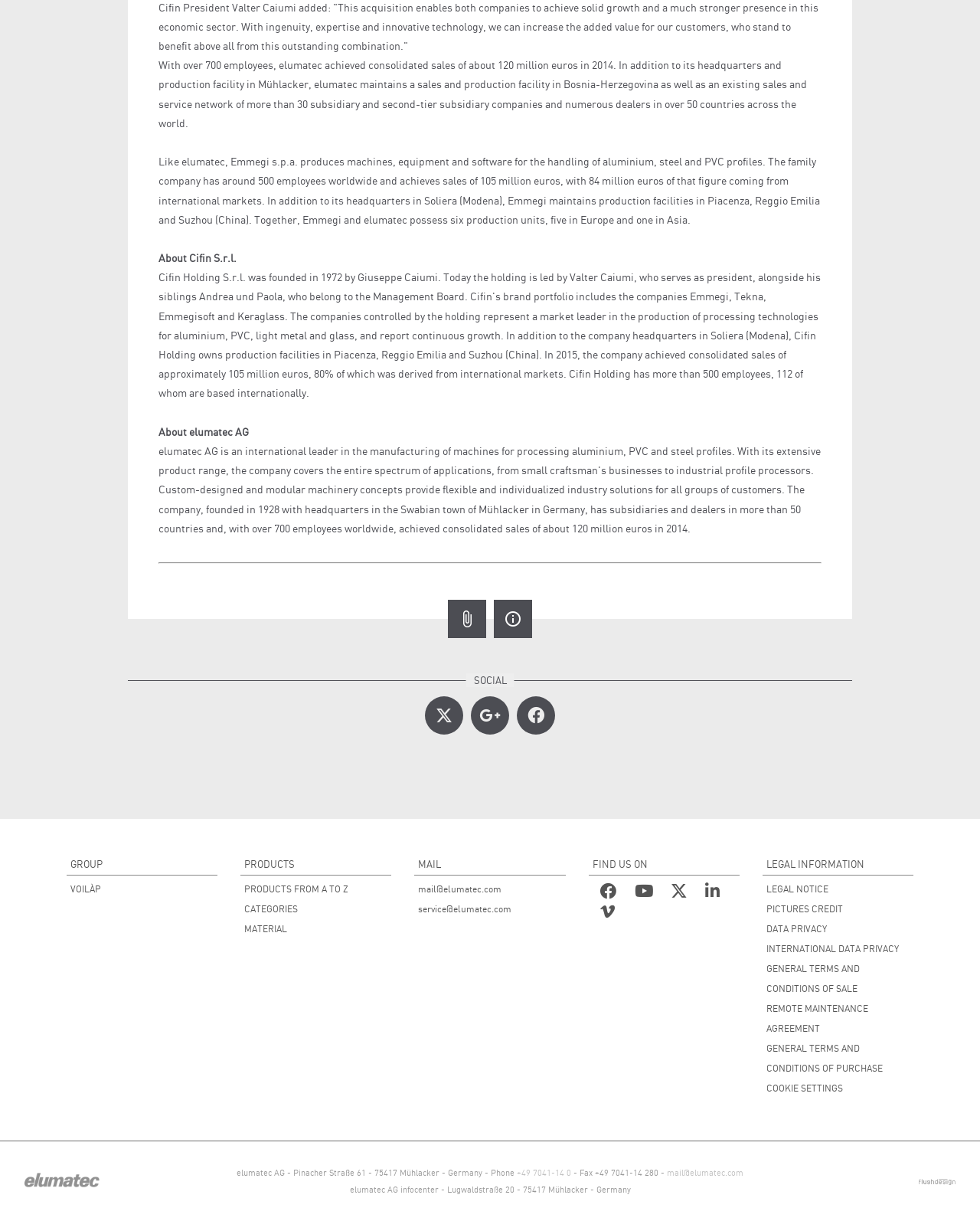Answer the question below using just one word or a short phrase: 
What is the location of elumatec's headquarters?

Mühlacker, Germany